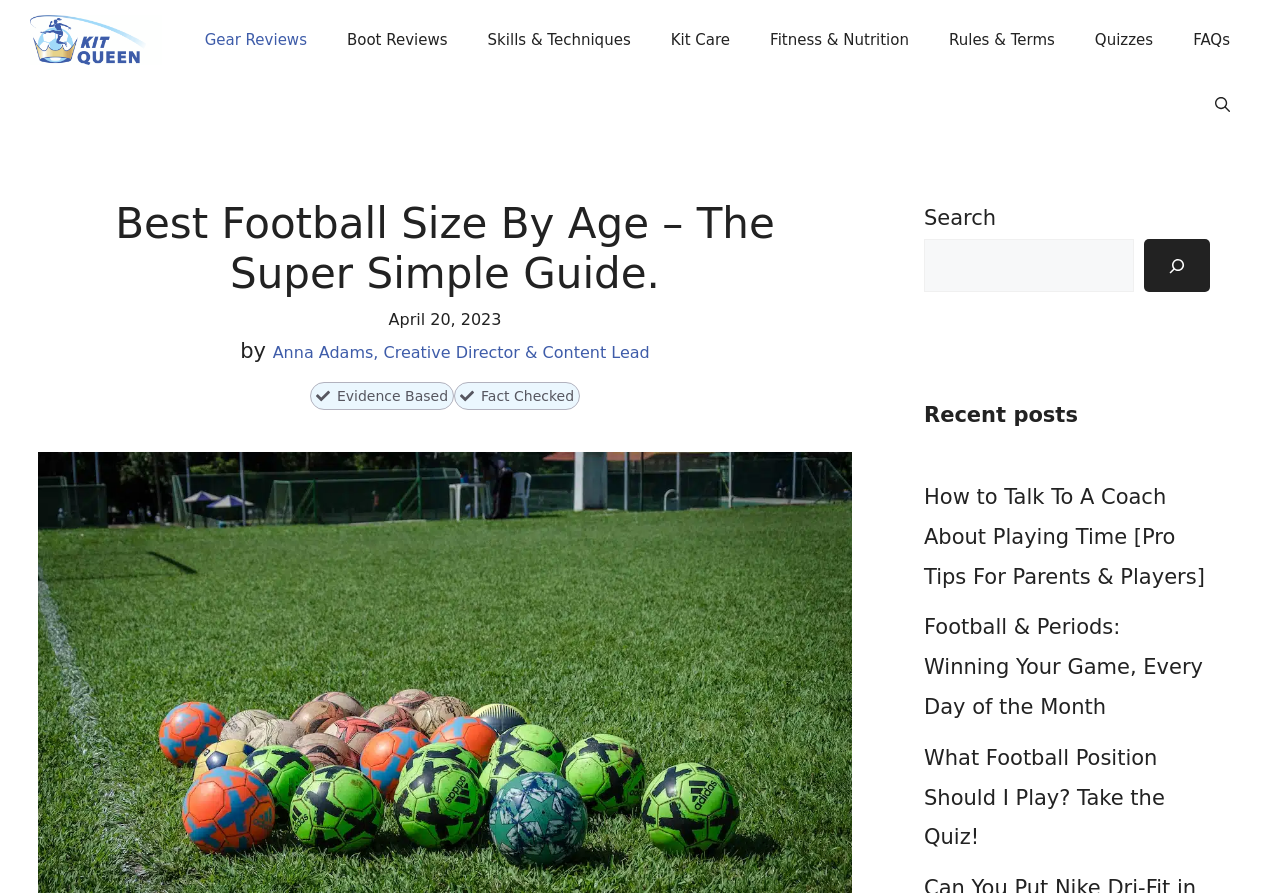Identify the bounding box coordinates of the clickable region required to complete the instruction: "Go to the Gear Reviews page". The coordinates should be given as four float numbers within the range of 0 and 1, i.e., [left, top, right, bottom].

[0.144, 0.011, 0.255, 0.078]